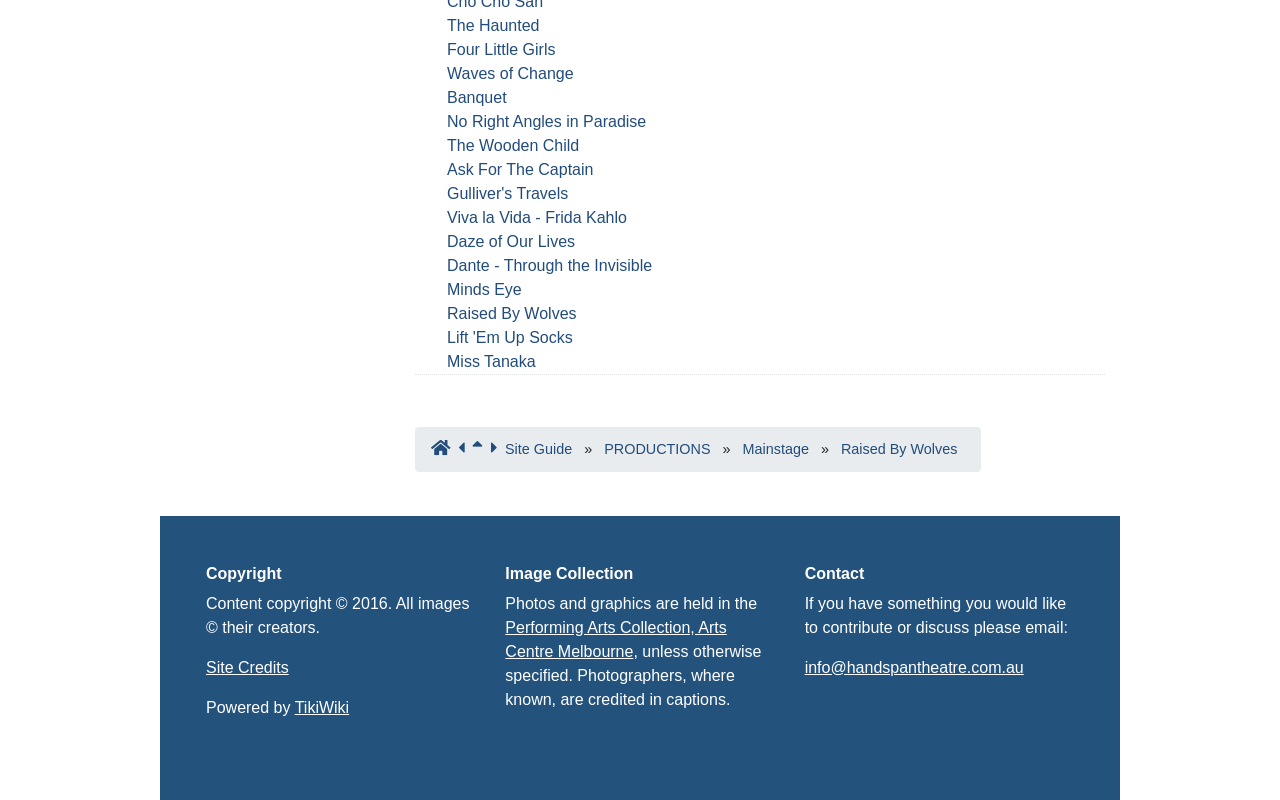Determine the bounding box coordinates of the section I need to click to execute the following instruction: "Click on 'The Haunted'". Provide the coordinates as four float numbers between 0 and 1, i.e., [left, top, right, bottom].

[0.349, 0.021, 0.421, 0.042]